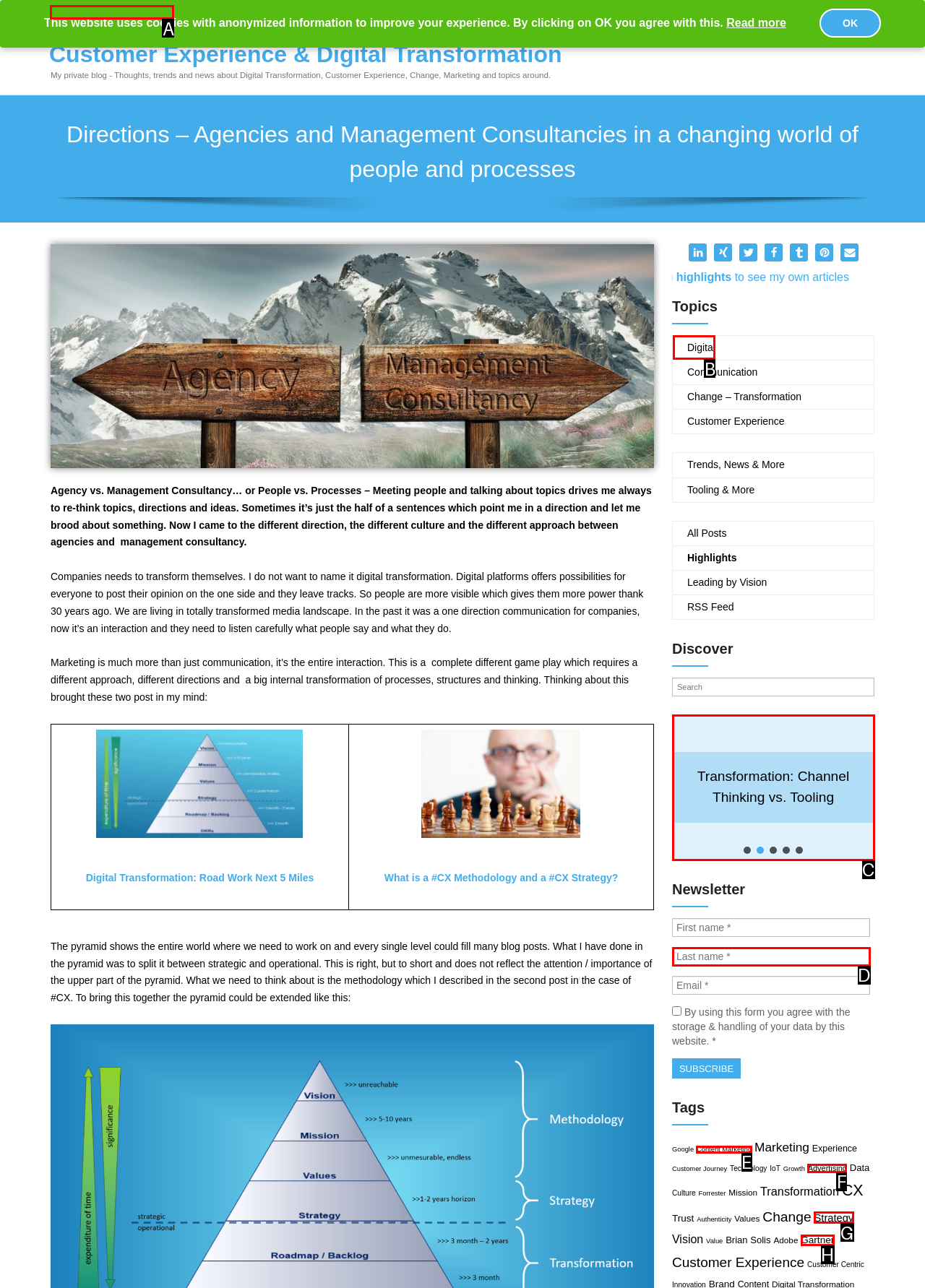Determine the appropriate lettered choice for the task: Search for something. Reply with the correct letter.

A